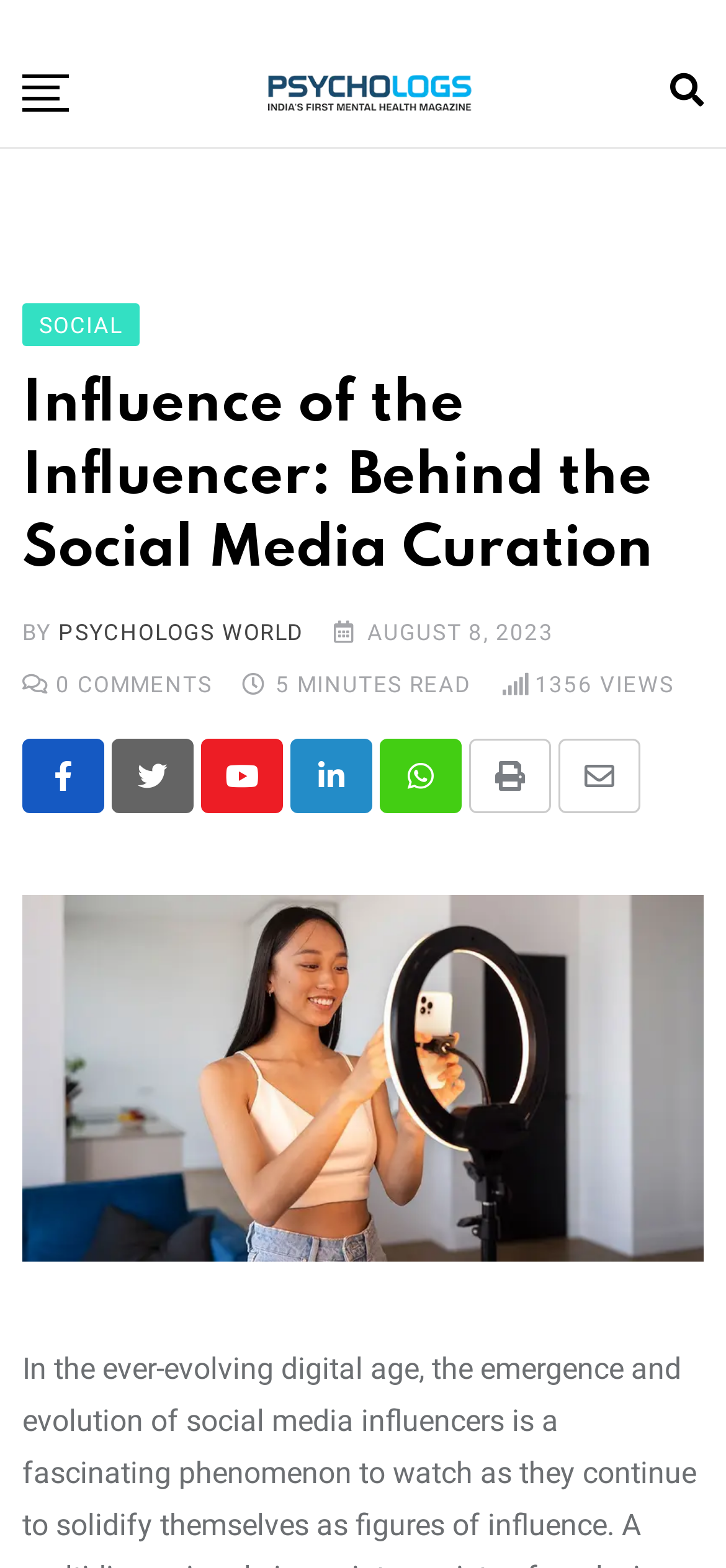Consider the image and give a detailed and elaborate answer to the question: 
What is the topic of the article?

I found the answer by looking at the heading 'Influence of the Influencer: Behind the Social Media Curation' in the header section of the webpage.